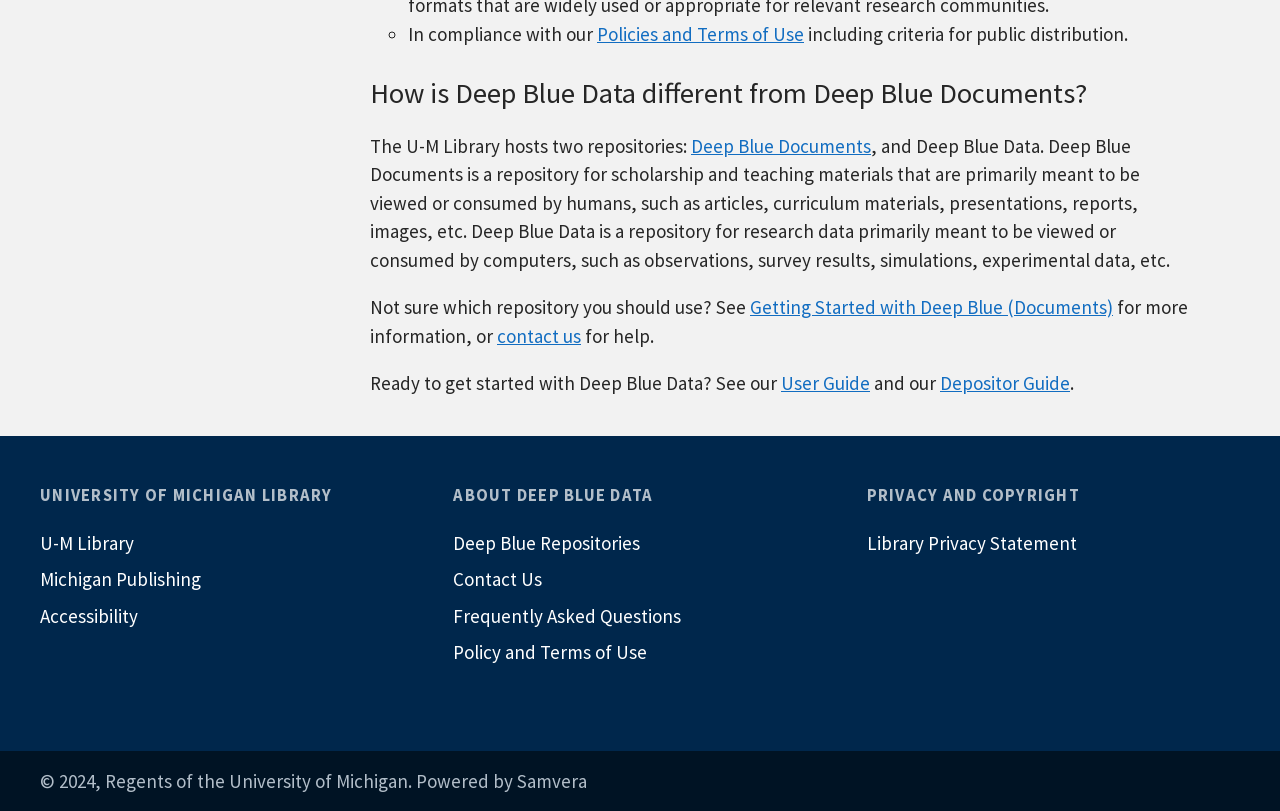Extract the bounding box coordinates for the UI element described as: "Policies and Terms of Use".

[0.466, 0.027, 0.628, 0.056]